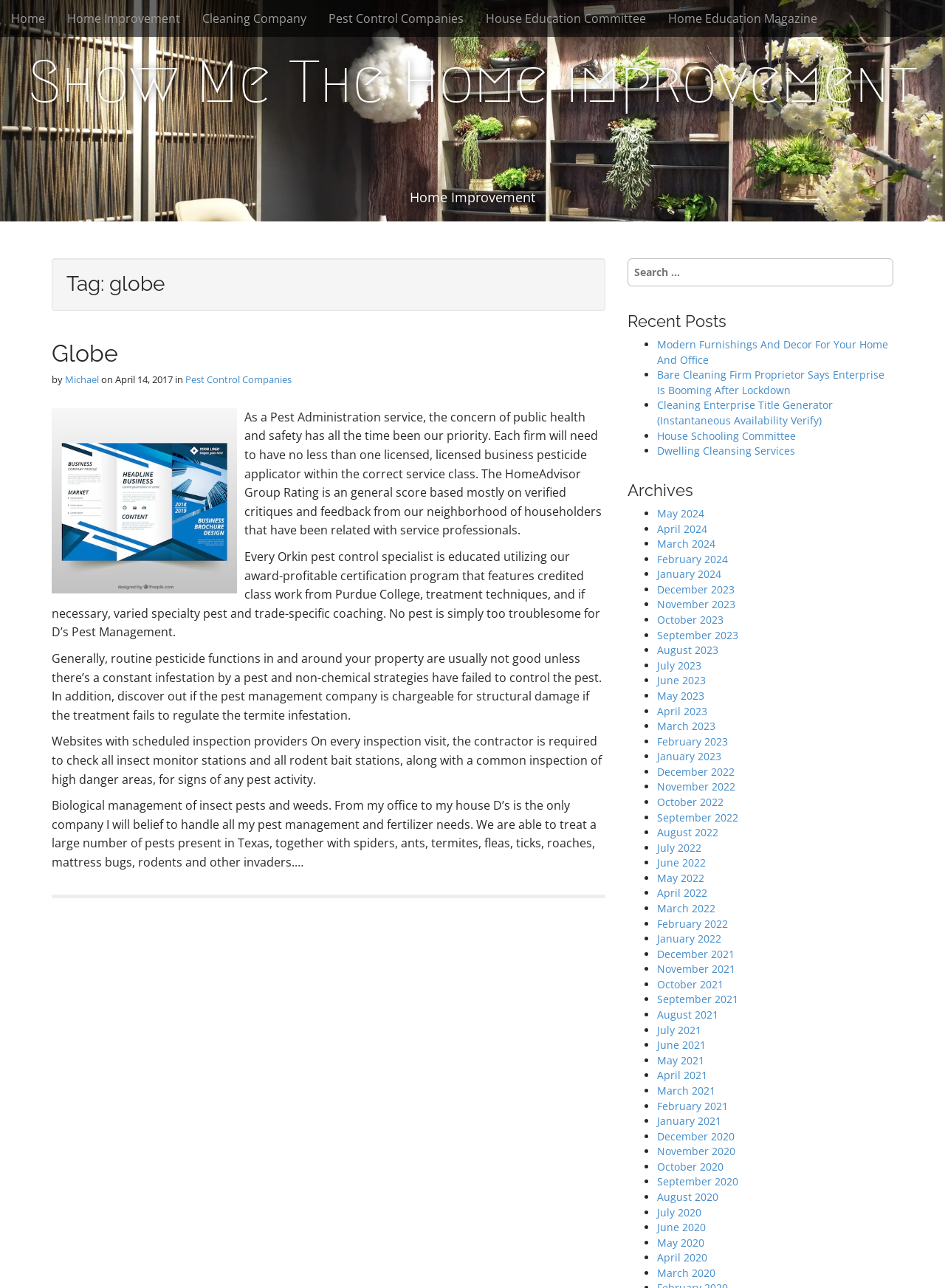Give a concise answer using only one word or phrase for this question:
What is the main topic of this webpage?

Home improvement